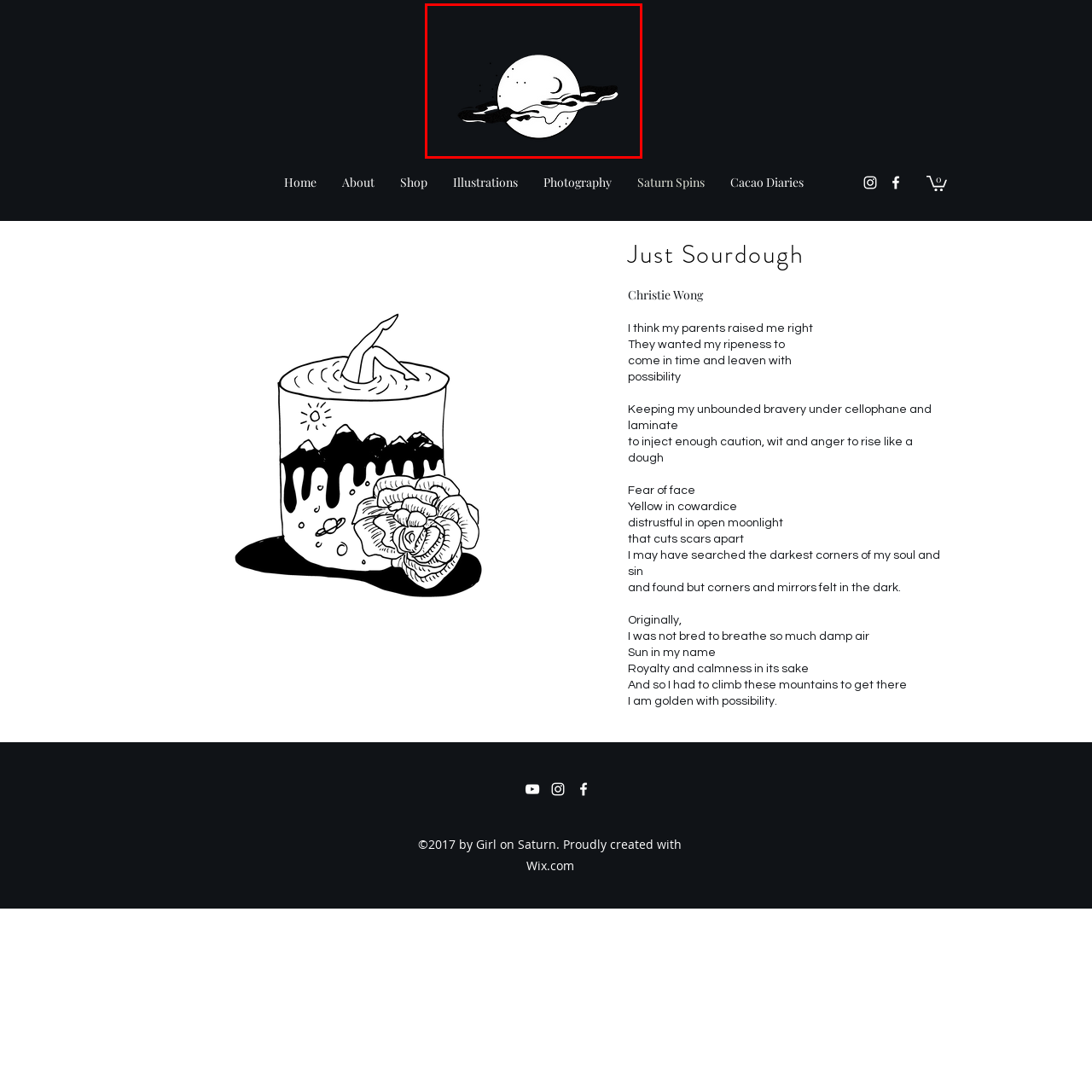Give a detailed narrative of the image enclosed by the red box.

The image features a stylized graphic design of a celestial scene, prominently showcasing a large, circular moon in a simplified, monochromatic style. Surrounding the moon are wispy clouds, adding depth and softness to the composition. The background is a deep black, enhancing the contrast between the white moon and clouds, creating an ethereal and tranquil atmosphere. This illustration is visually captivating, embodying themes of night, serenity, and the beauty of the cosmos, resonating with the artistic essence of the "Girl on Saturn" brand.